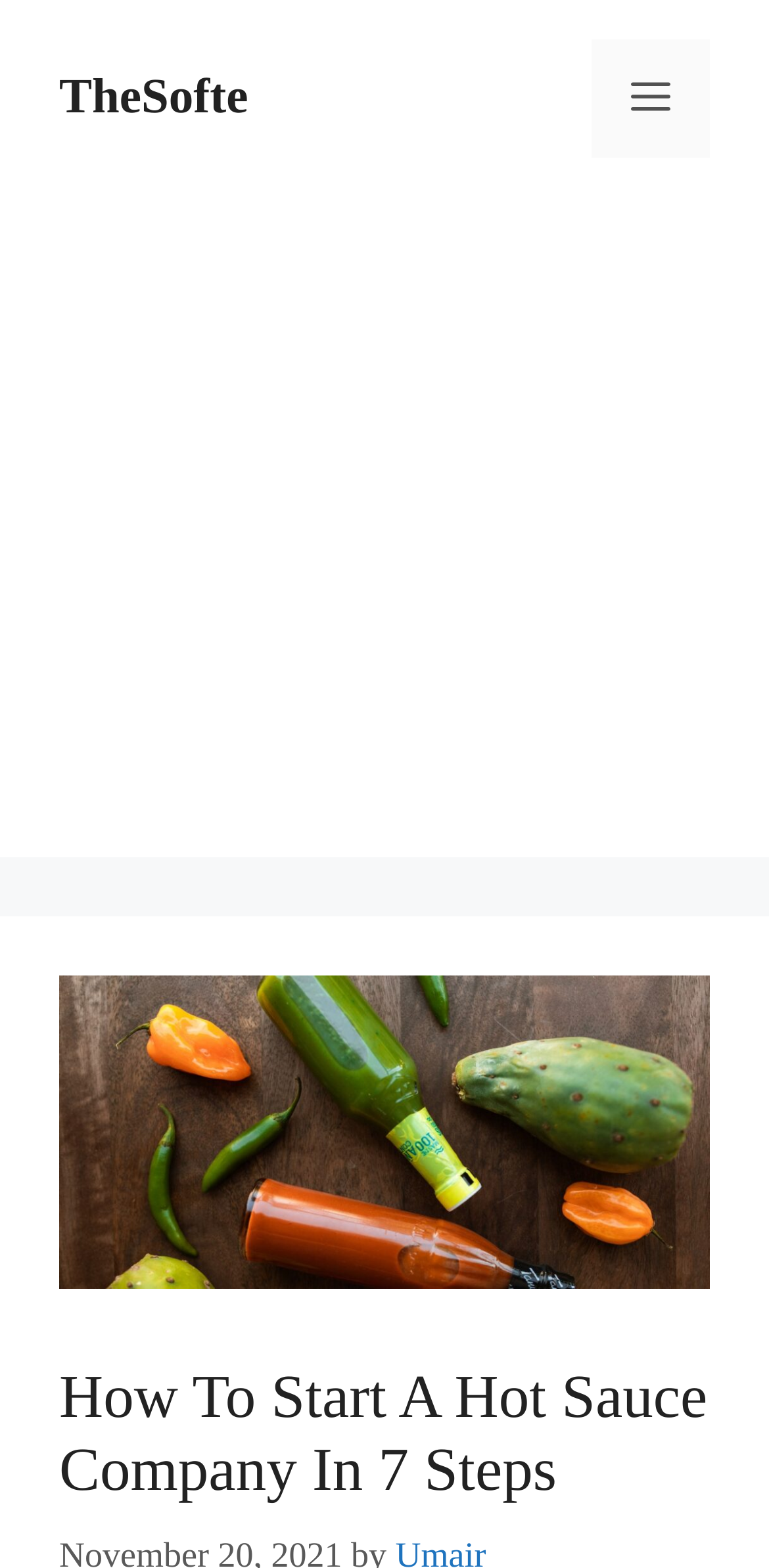Based on the element description Menu, identify the bounding box of the UI element in the given webpage screenshot. The coordinates should be in the format (top-left x, top-left y, bottom-right x, bottom-right y) and must be between 0 and 1.

[0.769, 0.025, 0.923, 0.101]